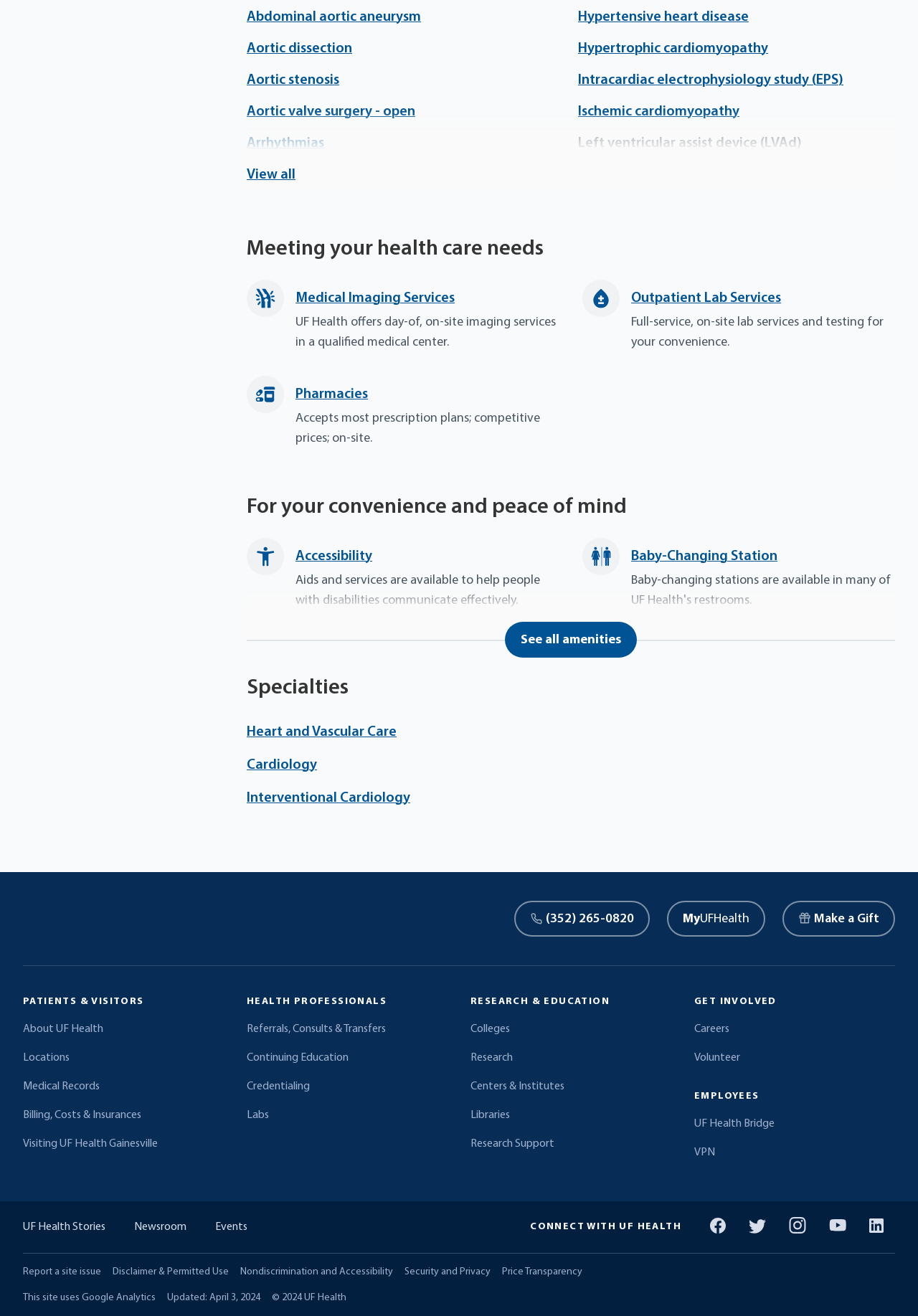Bounding box coordinates must be specified in the format (top-left x, top-left y, bottom-right x, bottom-right y). All values should be floating point numbers between 0 and 1. What are the bounding box coordinates of the UI element described as: Mitral valve surgery - open

[0.63, 0.199, 0.812, 0.21]